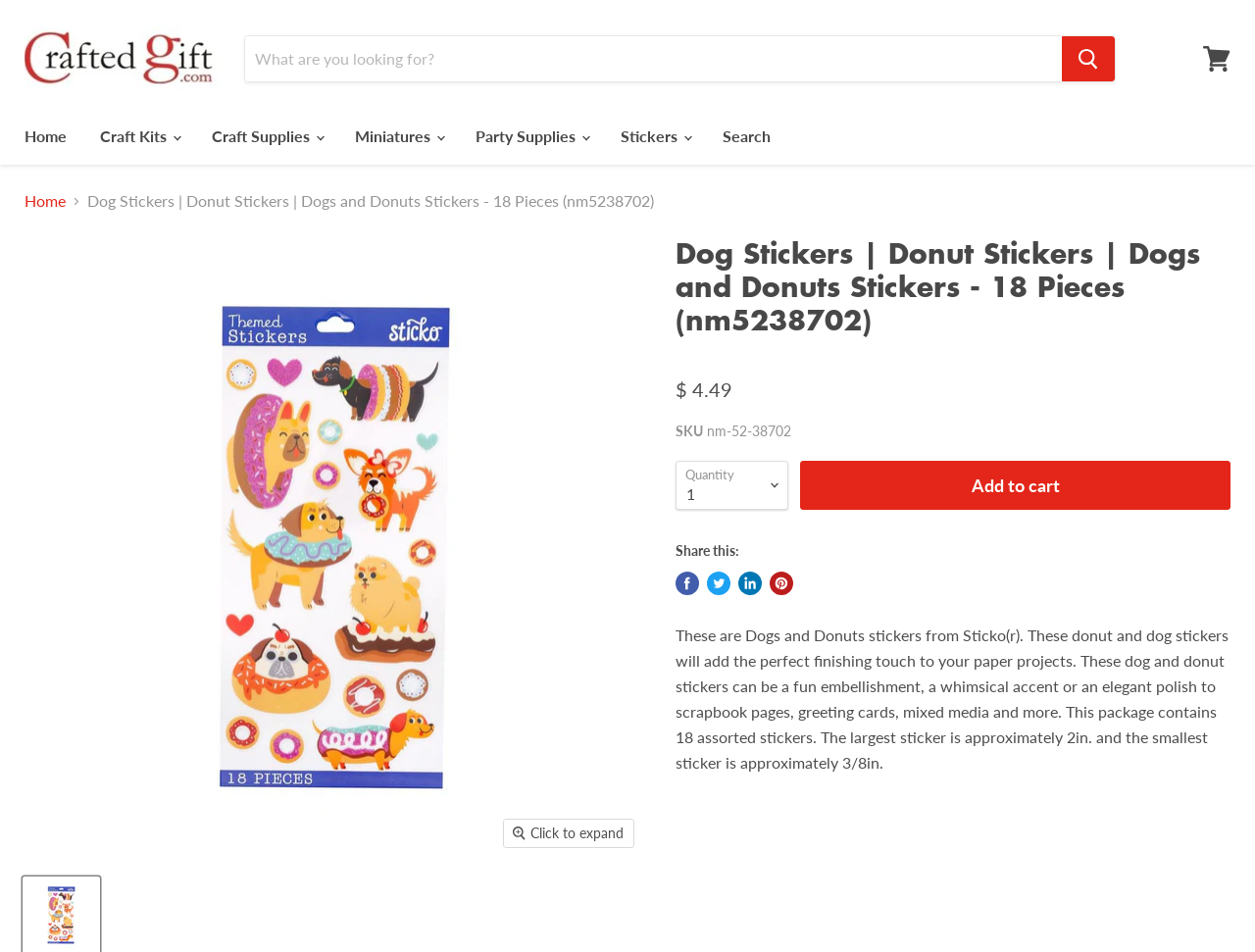What is the function of the 'Add to cart' button?
Please utilize the information in the image to give a detailed response to the question.

The 'Add to cart' button is a call-to-action that allows users to add the Dog Stickers product to their shopping cart, presumably to facilitate the checkout process.